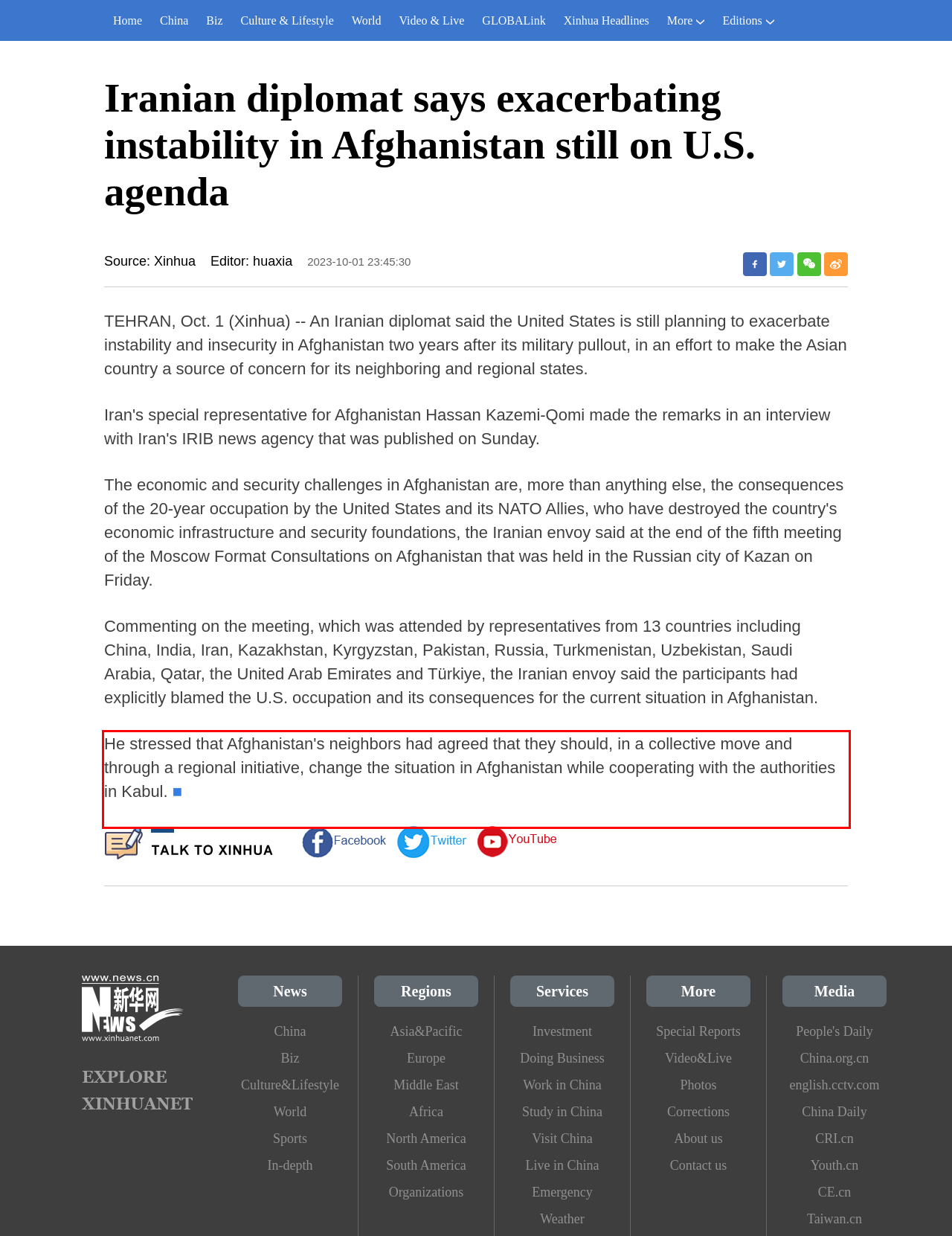Review the webpage screenshot provided, and perform OCR to extract the text from the red bounding box.

He stressed that Afghanistan's neighbors had agreed that they should, in a collective move and through a regional initiative, change the situation in Afghanistan while cooperating with the authorities in Kabul. ■